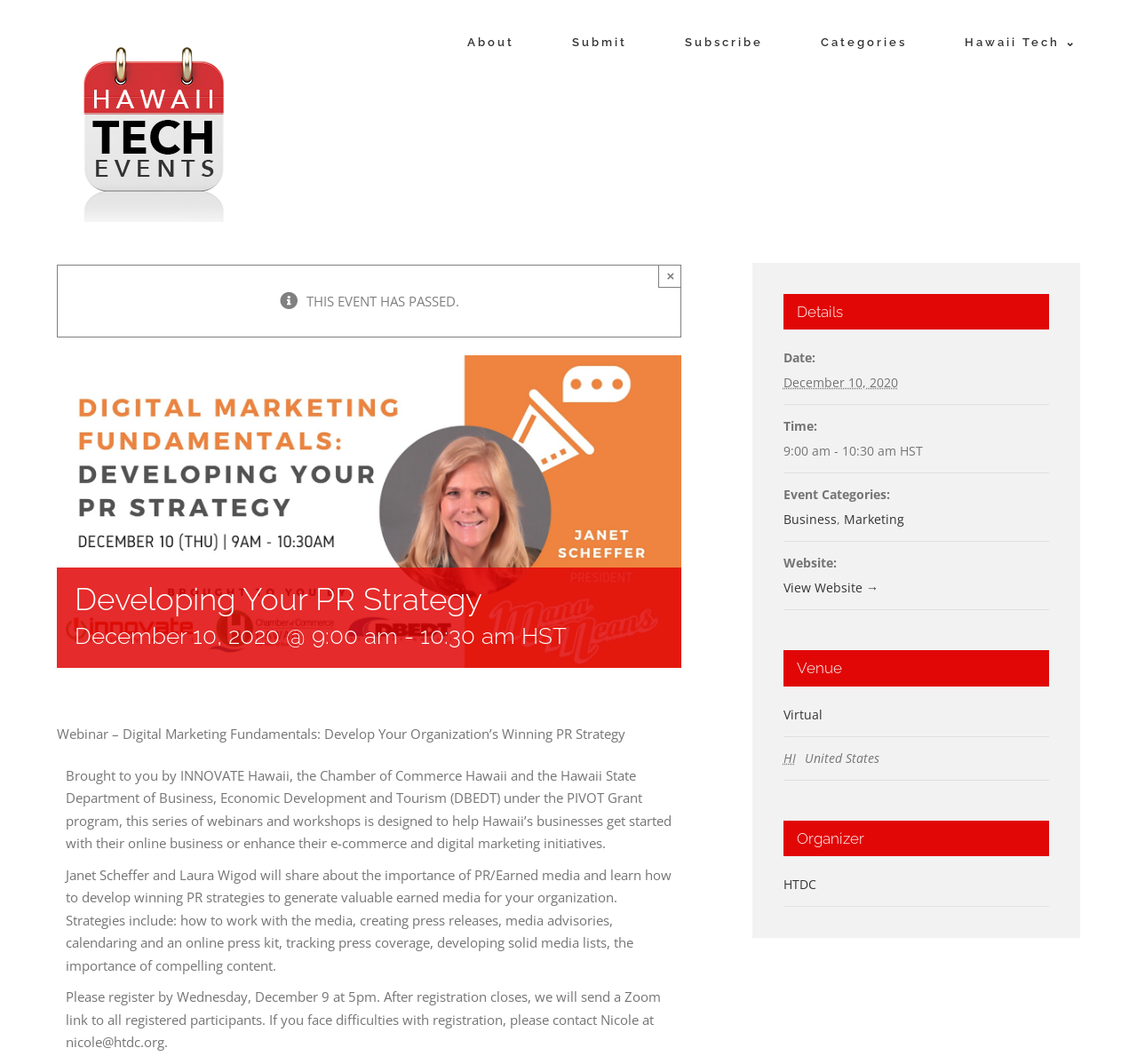Who are the speakers?
Based on the image, give a concise answer in the form of a single word or short phrase.

Janet Scheffer and Laura Wigod